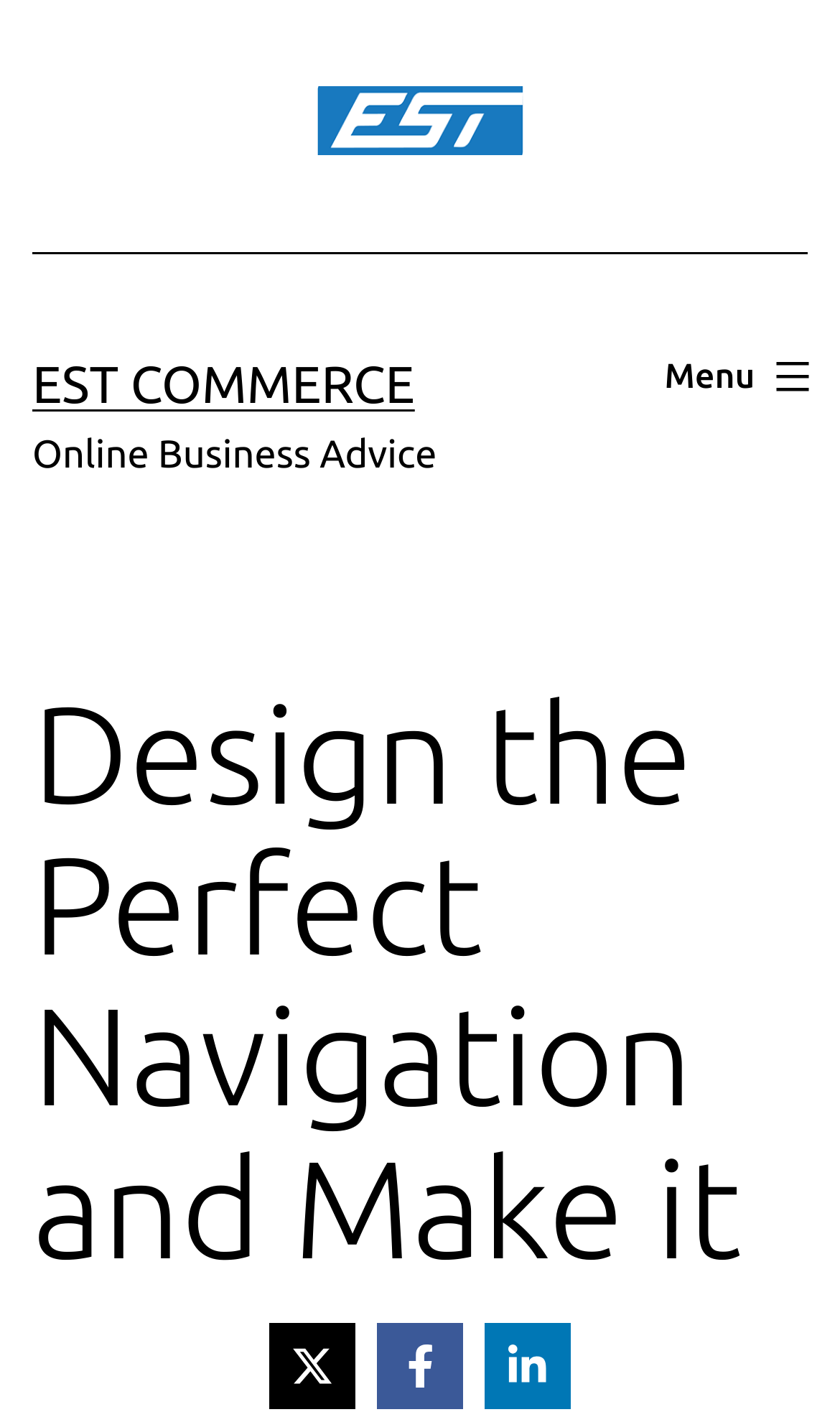How many social media links are there?
We need a detailed and exhaustive answer to the question. Please elaborate.

There are three social media links at the bottom of the webpage, which are Facebook, LinkedIn, and another one that is not specified by an image, but has an 'X' link.